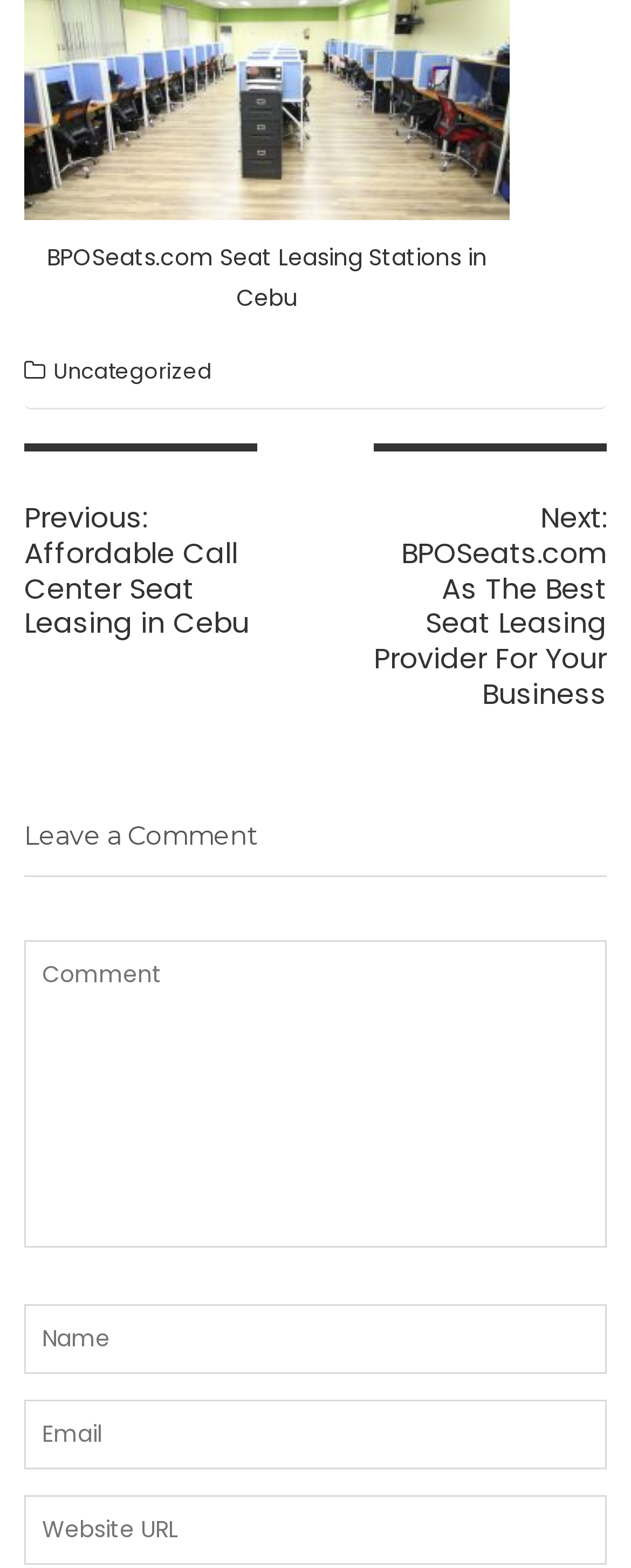Calculate the bounding box coordinates of the UI element given the description: "Uncategorized".

[0.085, 0.228, 0.336, 0.247]